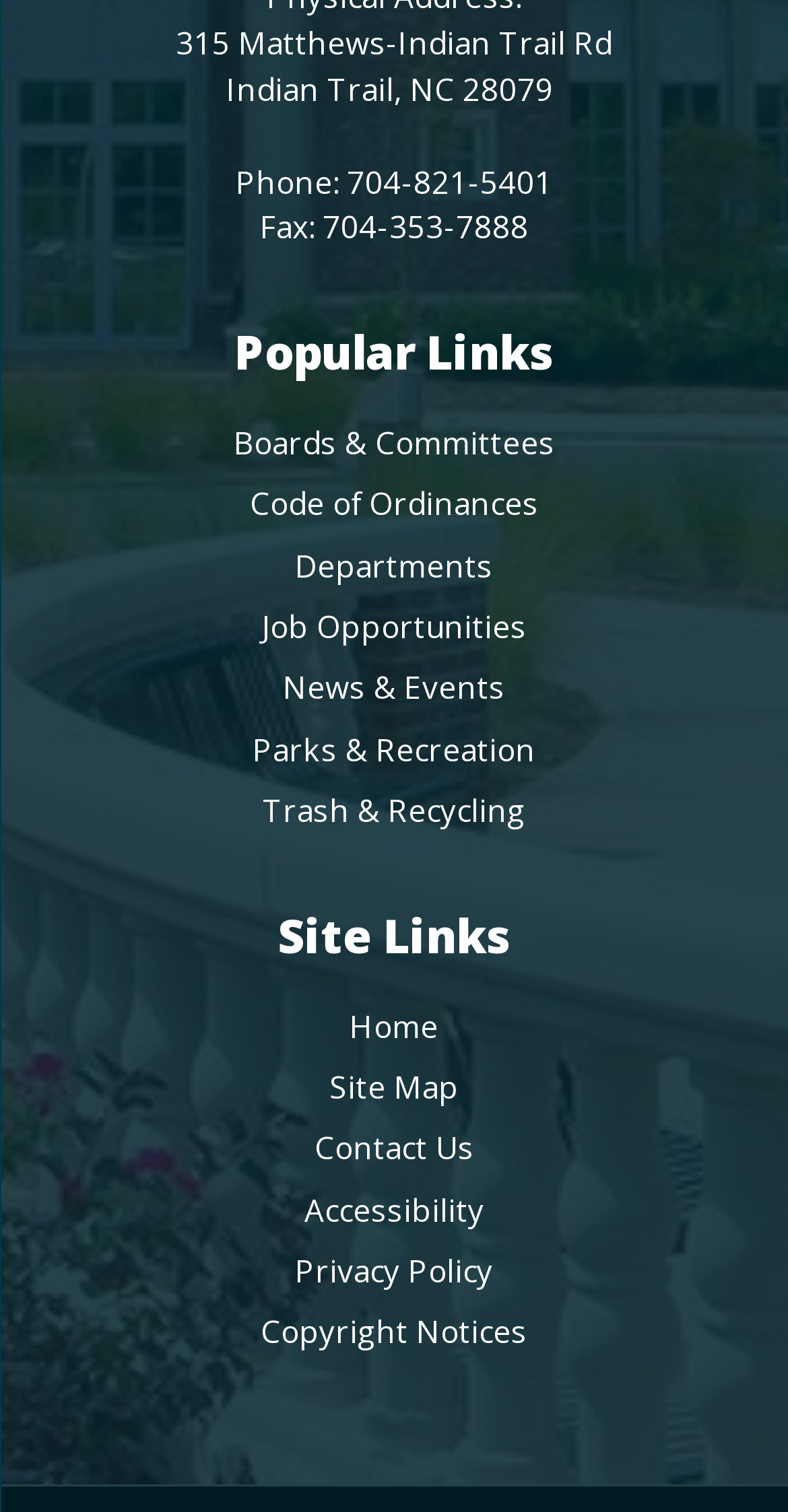What is the last link under the 'Site Links' region?
Refer to the image and respond with a one-word or short-phrase answer.

Copyright Notices